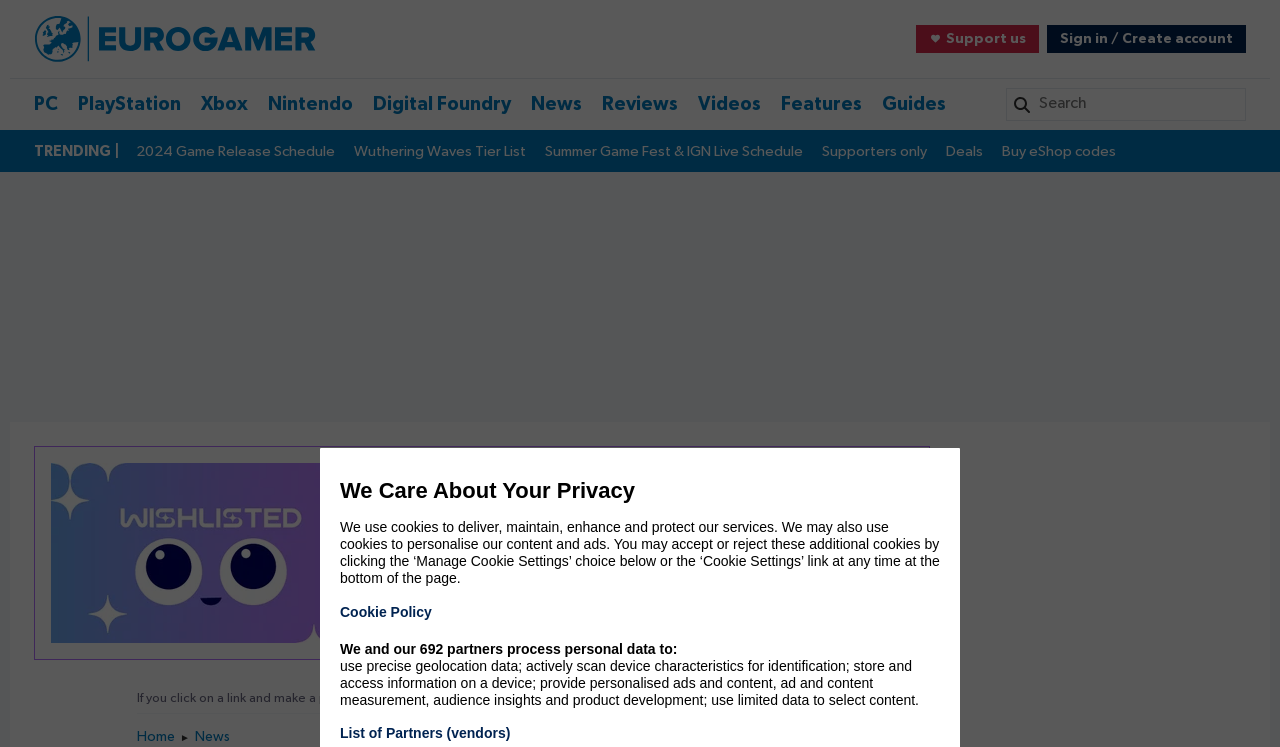Please identify the bounding box coordinates of the area I need to click to accomplish the following instruction: "Explore the Wishlisted hub".

[0.316, 0.823, 0.467, 0.861]